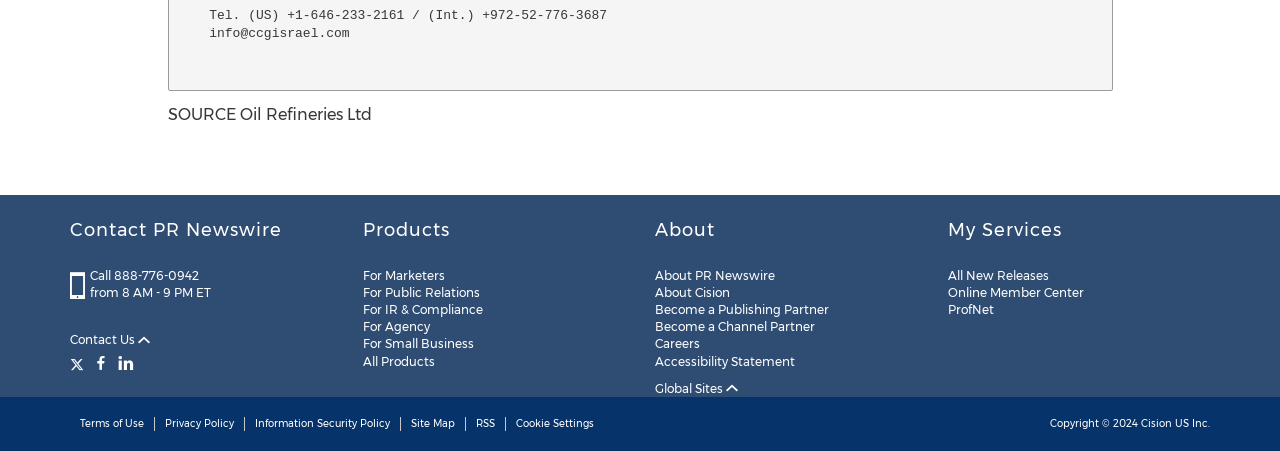Find the bounding box coordinates of the clickable region needed to perform the following instruction: "View Products for Marketers". The coordinates should be provided as four float numbers between 0 and 1, i.e., [left, top, right, bottom].

[0.283, 0.594, 0.347, 0.627]